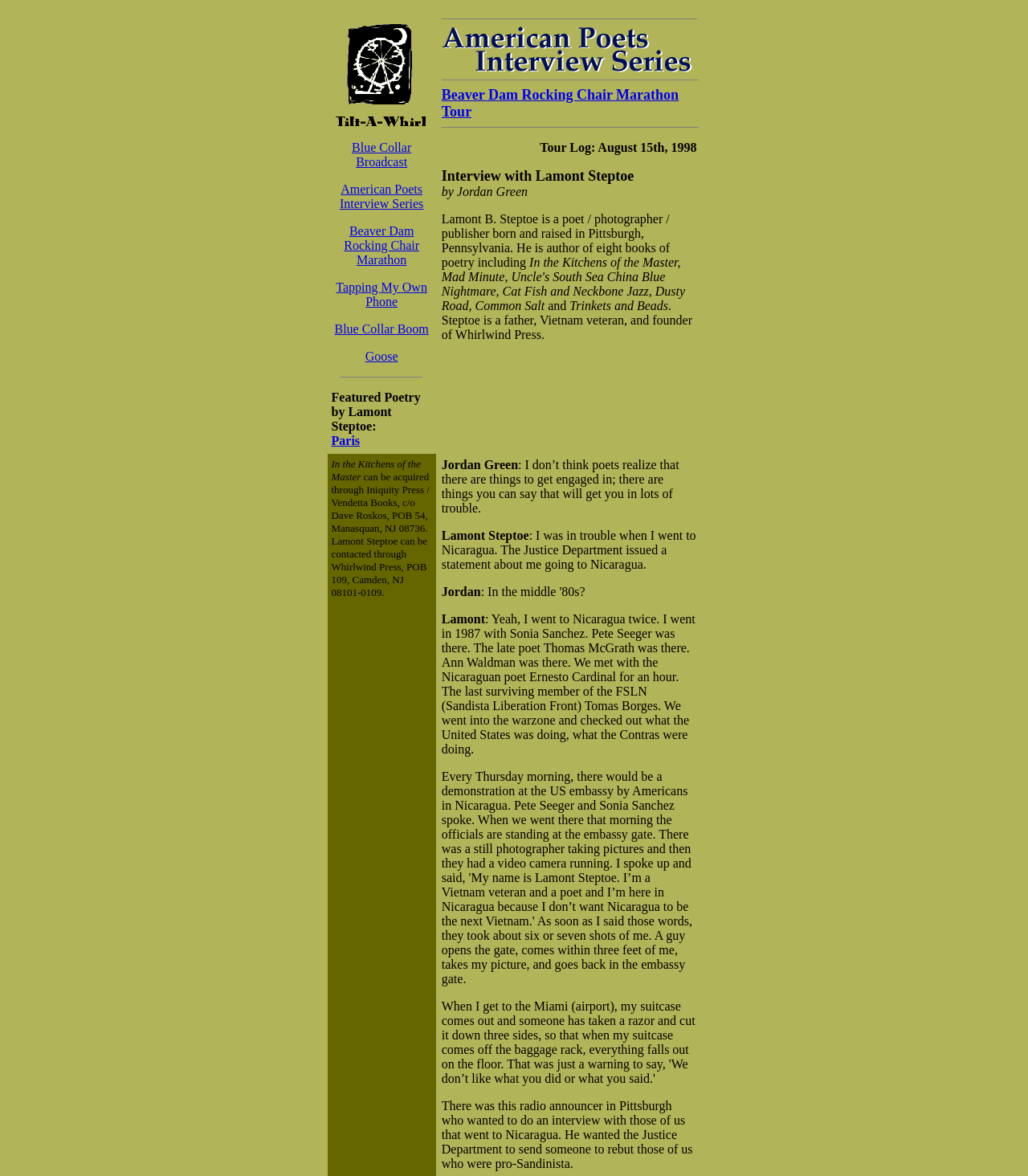What is the name of the poet being interviewed?
Look at the image and respond with a one-word or short phrase answer.

Lamont Steptoe